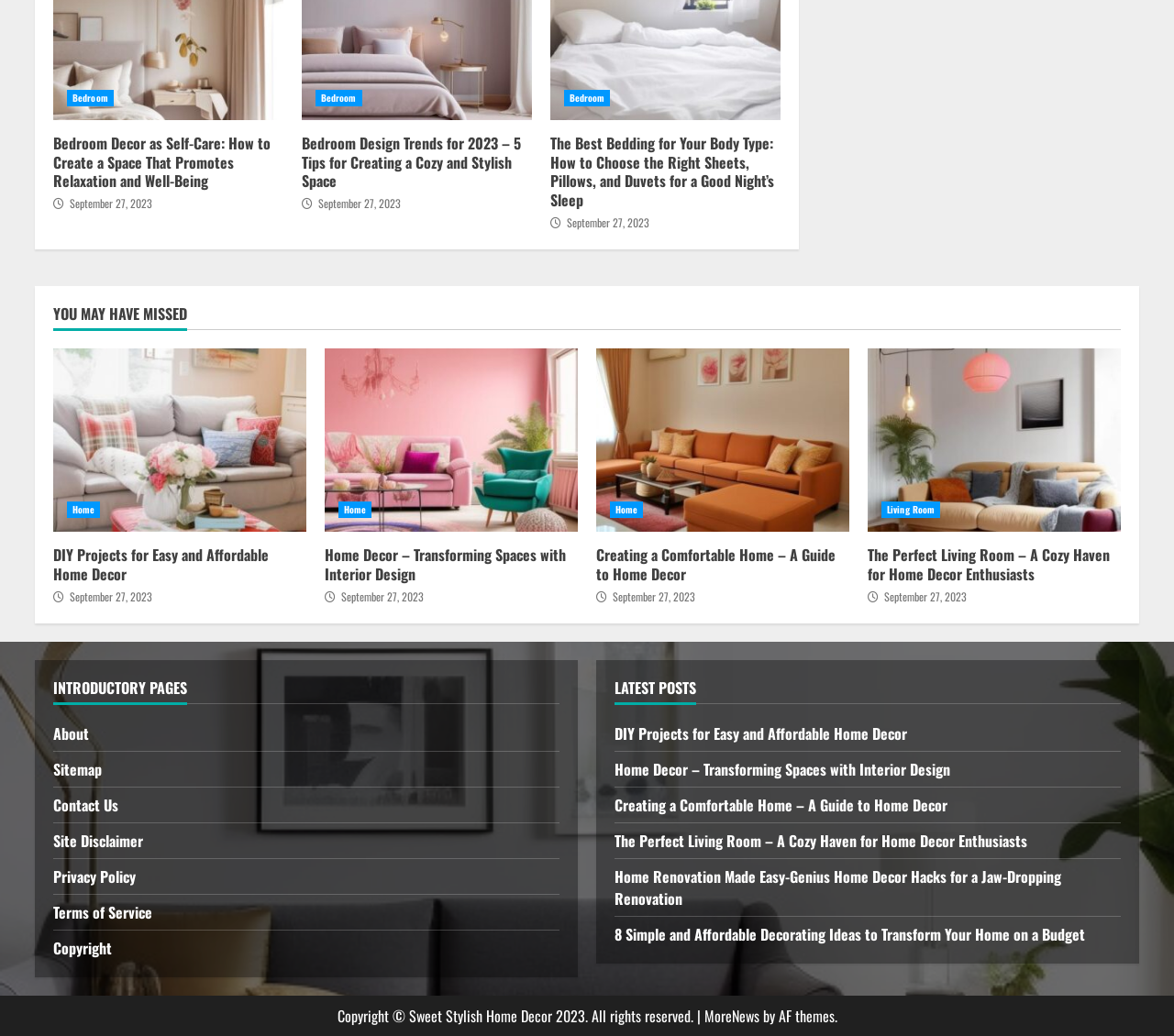Determine the bounding box coordinates of the UI element described by: "About".

[0.045, 0.697, 0.076, 0.719]